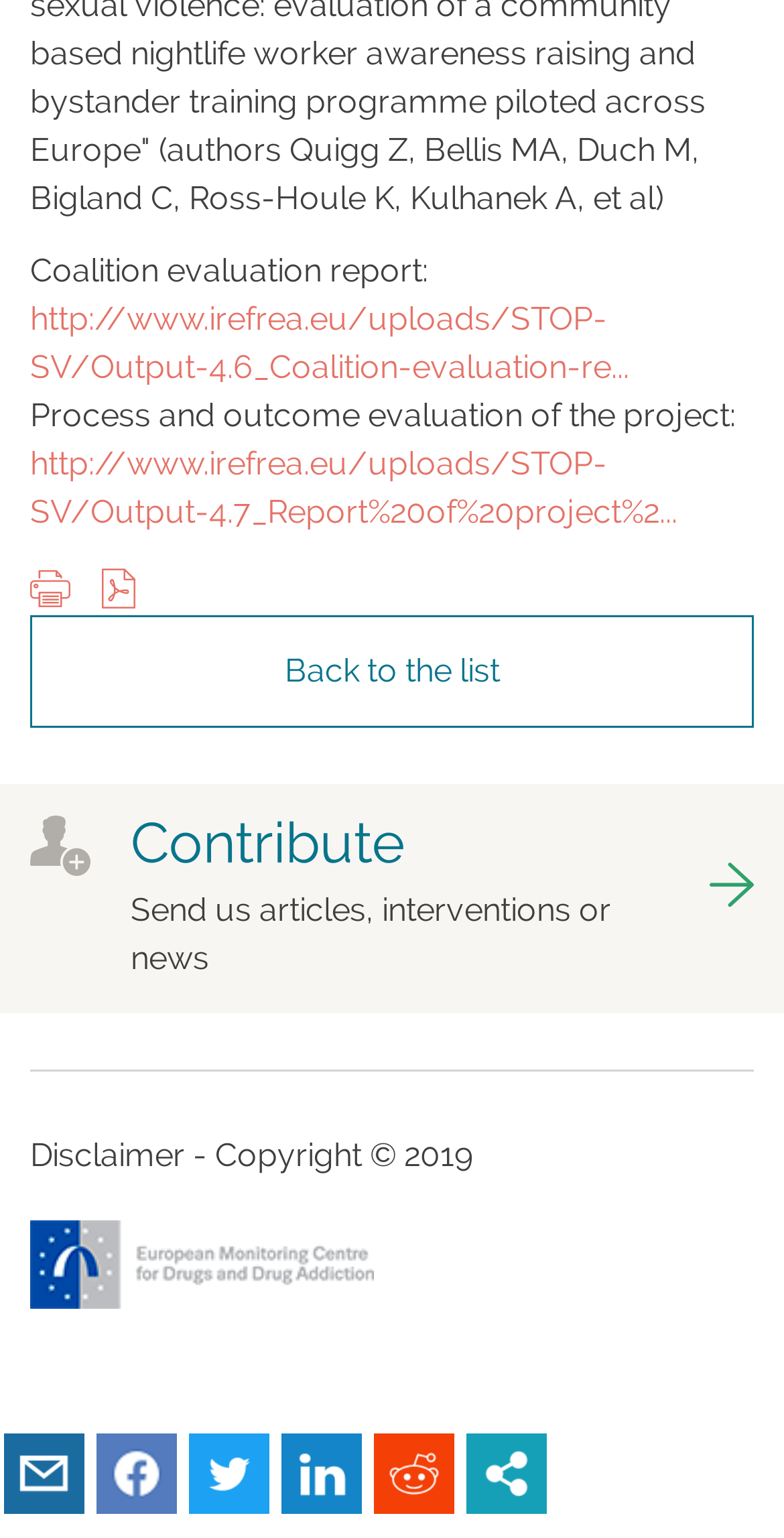How many links are there in the 'Back to the list' section?
Analyze the screenshot and provide a detailed answer to the question.

The 'Back to the list' section is located in the middle of the webpage, and it has only one link, which is 'Back to the list'.